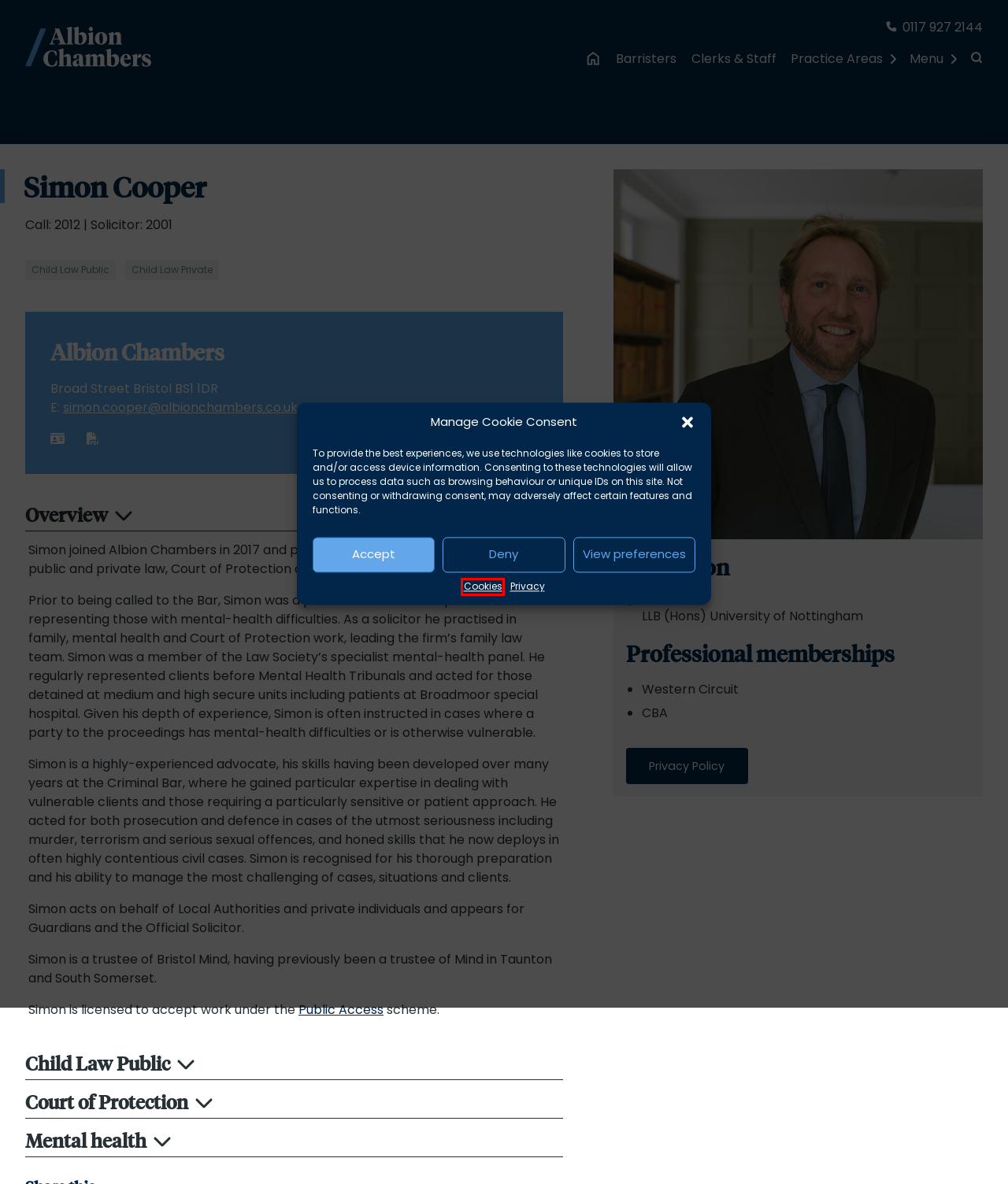Analyze the screenshot of a webpage featuring a red rectangle around an element. Pick the description that best fits the new webpage after interacting with the element inside the red bounding box. Here are the candidates:
A. Child Law Private | Albion Chambers
B. Privacy | Albion Chambers
C. You searched for  | Albion Chambers
D. Clerks & Staff | Albion Chambers
E. Public Access | Albion Chambers
F. Cookies | Albion Chambers
G. Child Law Public | Albion Chambers
H. Albion Chambers | barristers

F